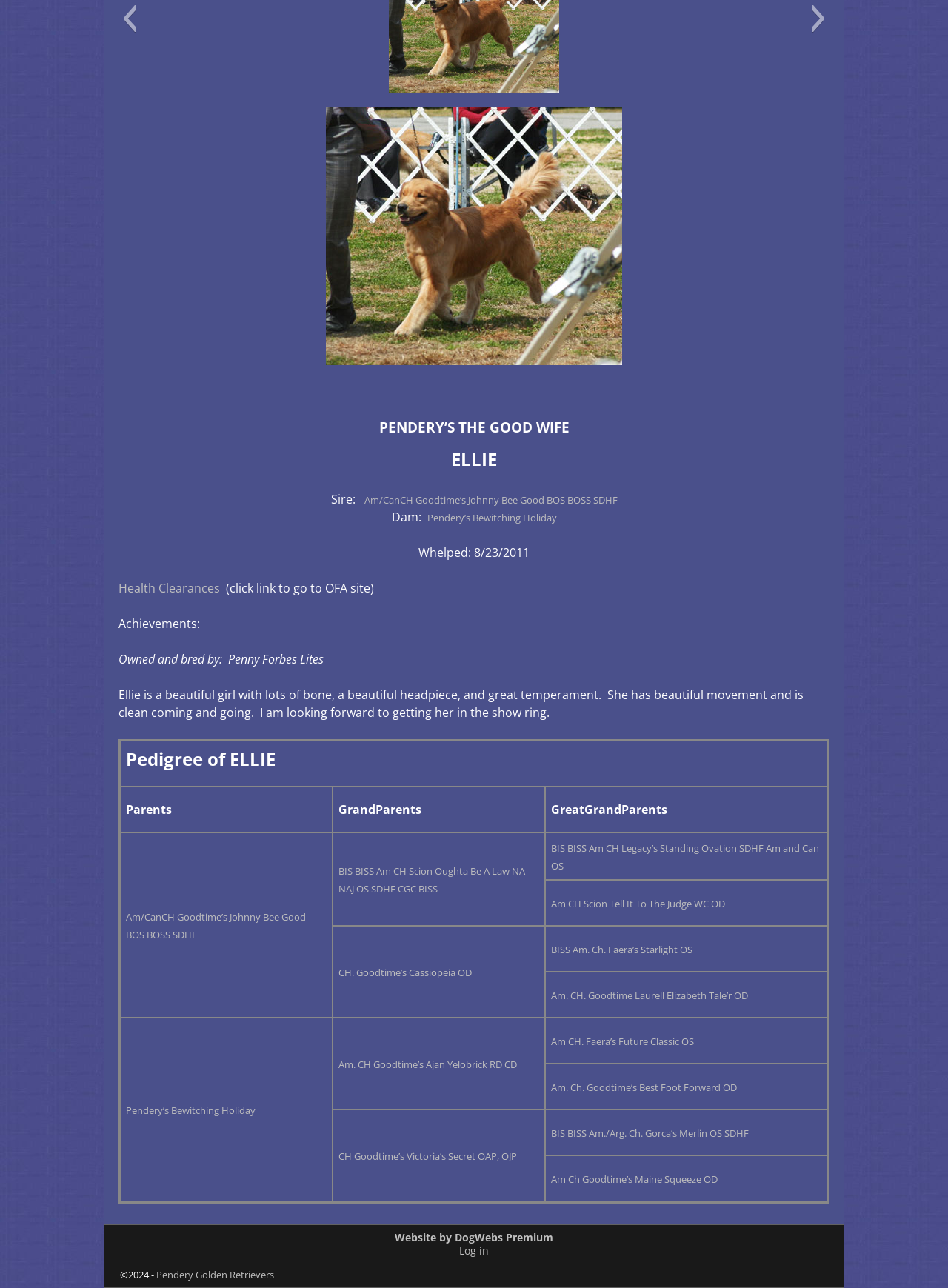Given the webpage screenshot and the description, determine the bounding box coordinates (top-left x, top-left y, bottom-right x, bottom-right y) that define the location of the UI element matching this description: Log in

[0.484, 0.966, 0.516, 0.976]